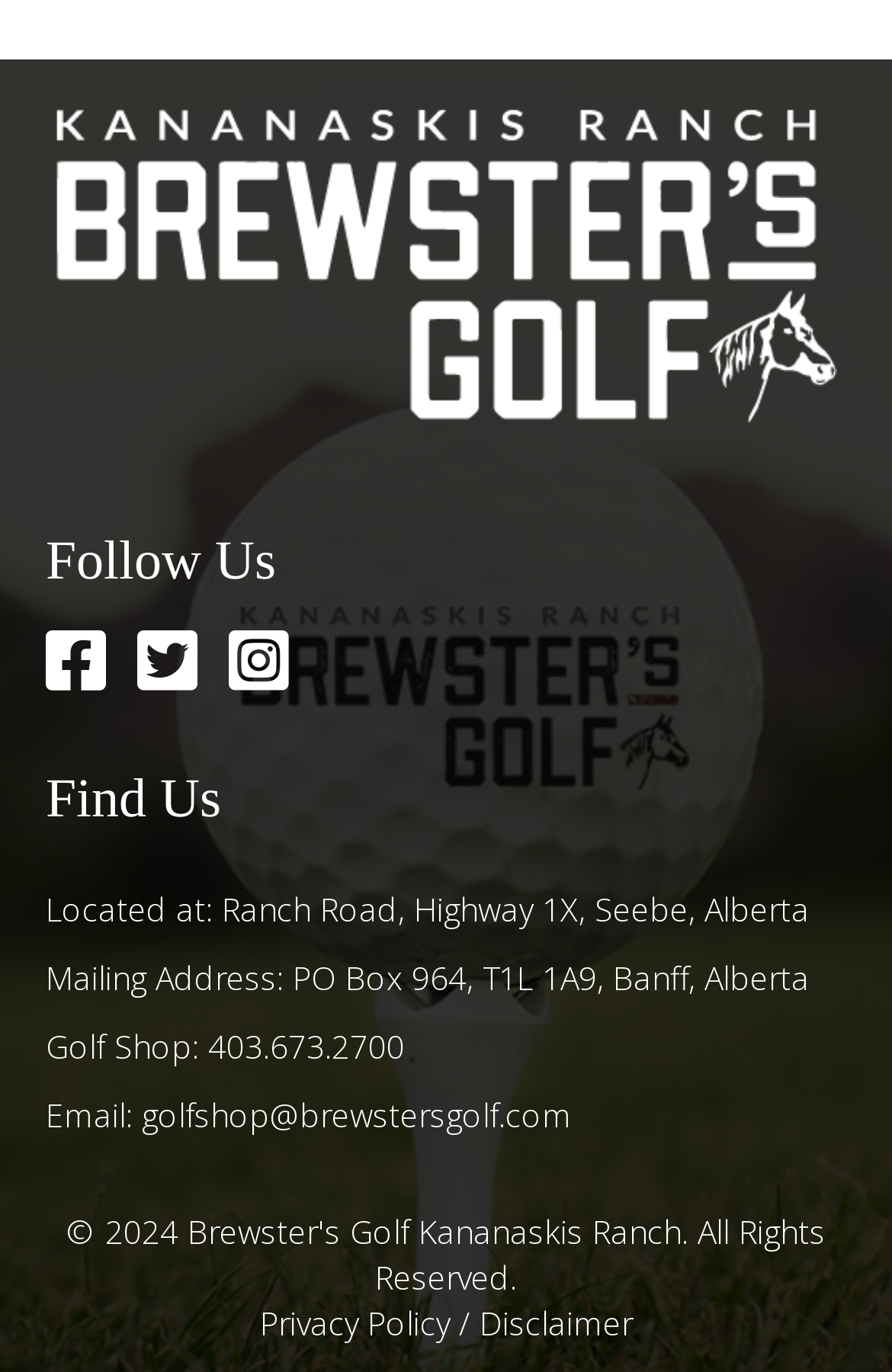Determine the bounding box for the UI element that matches this description: "Disclaimer".

[0.537, 0.949, 0.709, 0.98]